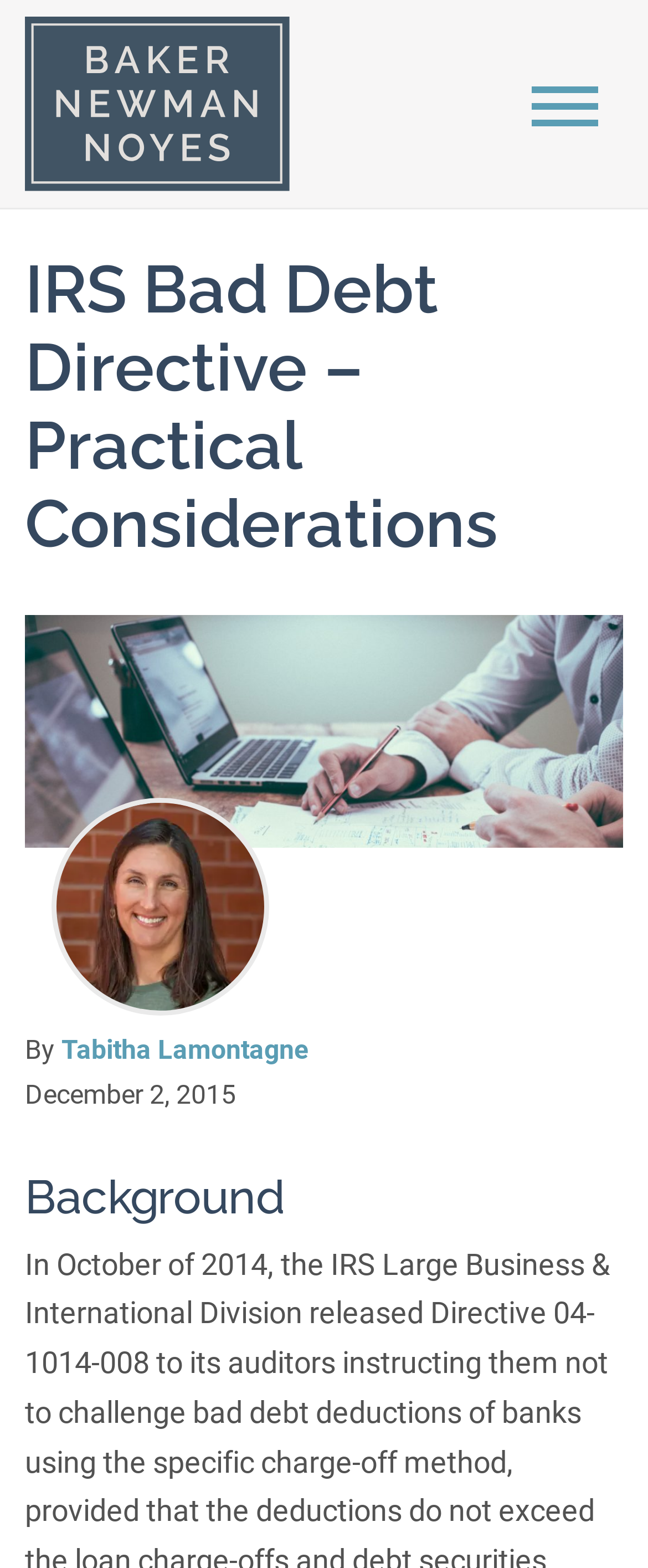Find the bounding box coordinates for the UI element whose description is: "Menu". The coordinates should be four float numbers between 0 and 1, in the format [left, top, right, bottom].

[0.782, 0.036, 0.962, 0.097]